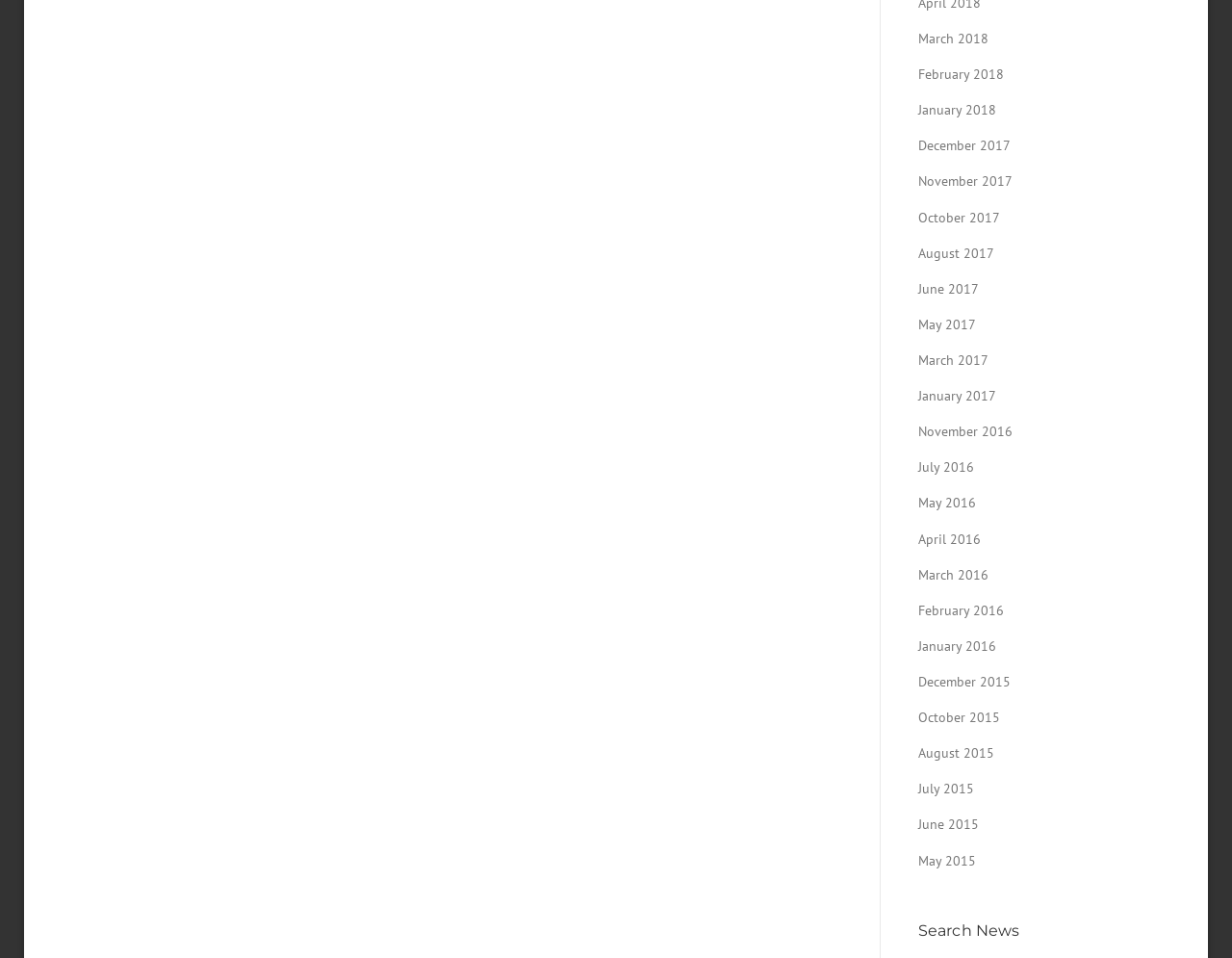Find the bounding box of the web element that fits this description: "March 2018".

[0.745, 0.031, 0.802, 0.049]